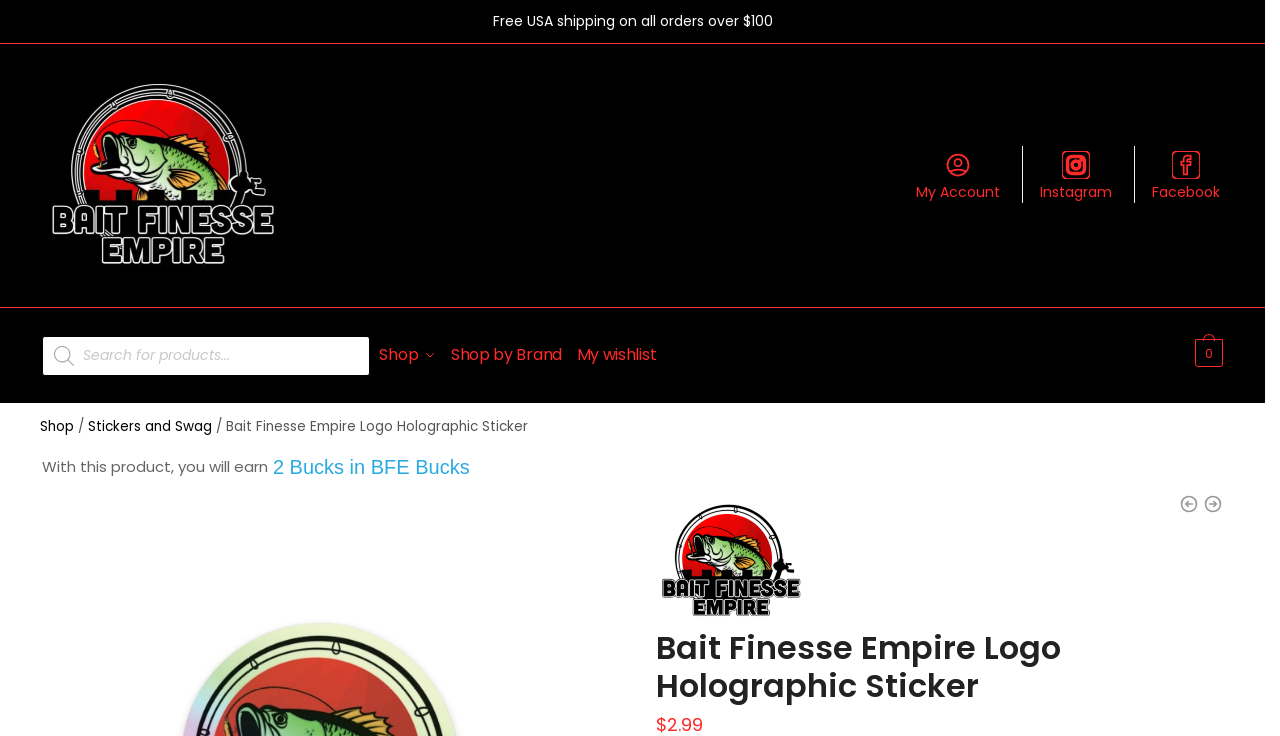What is the name of the product shown on the page?
Based on the screenshot, give a detailed explanation to answer the question.

I found the answer by looking at the heading element with the text 'Bait Finesse Empire Logo Holographic Sticker'. This text indicates the name of the product shown on the page.